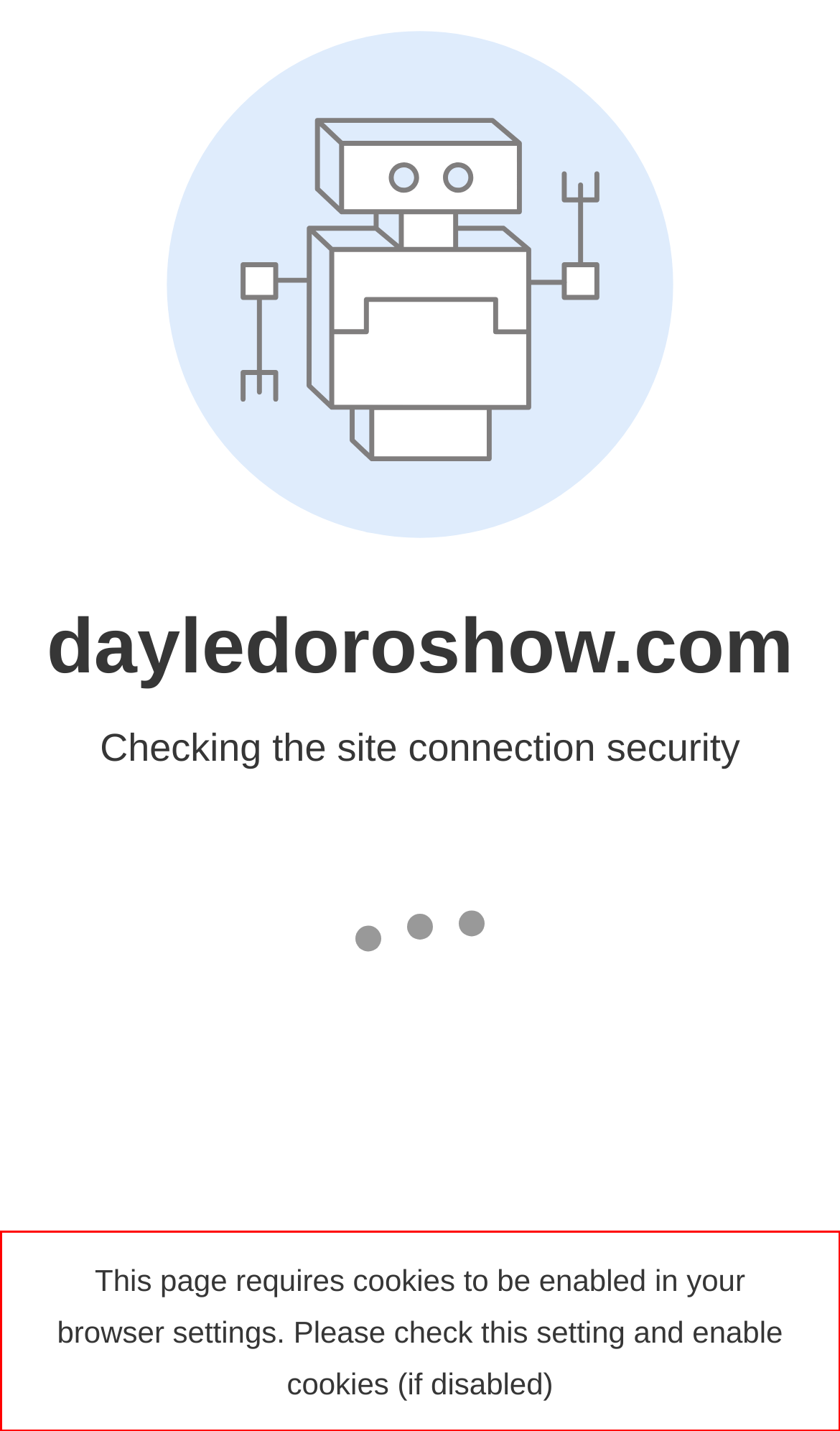You have a screenshot of a webpage with a red bounding box. Use OCR to generate the text contained within this red rectangle.

This page requires cookies to be enabled in your browser settings. Please check this setting and enable cookies (if disabled)